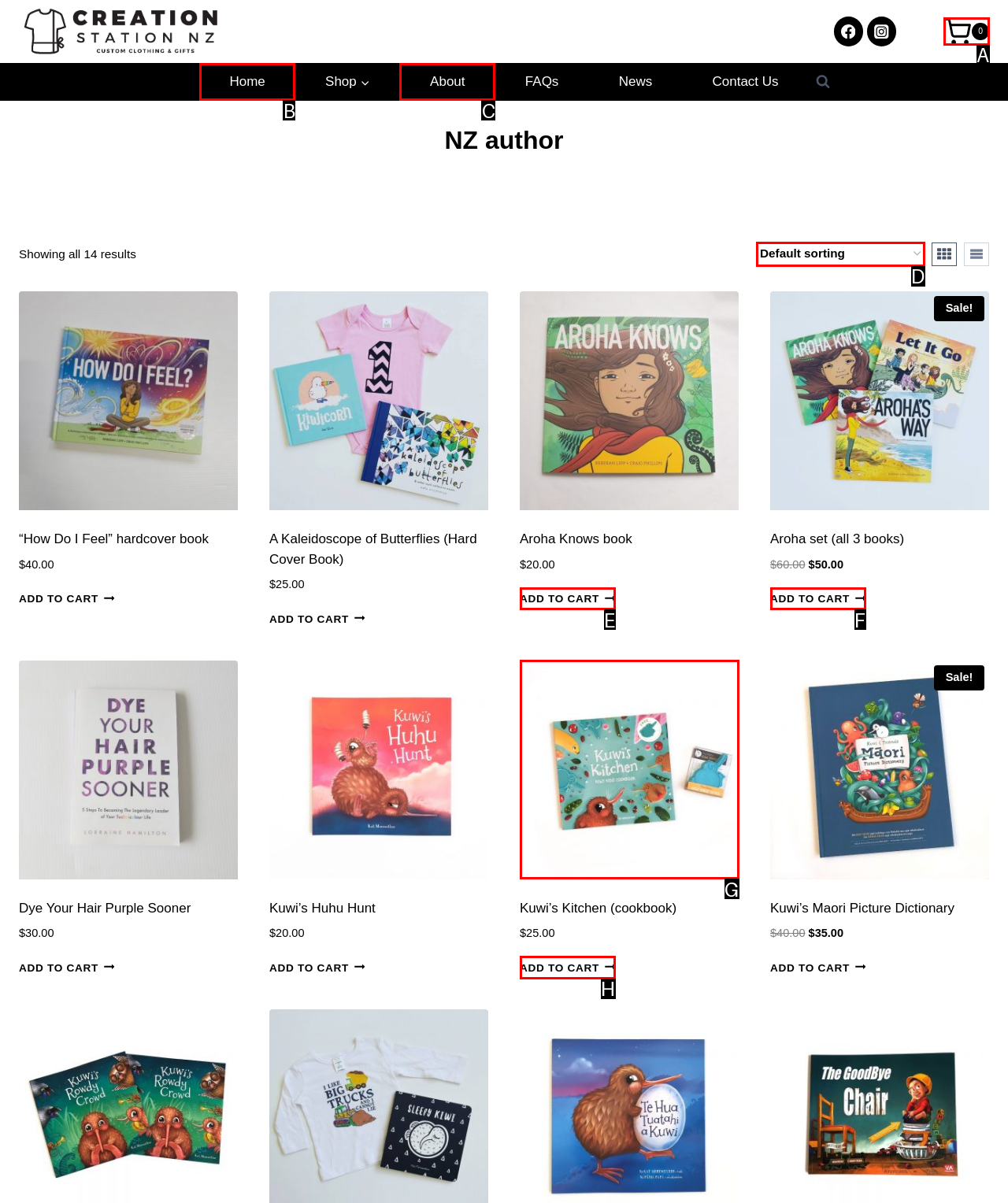From the choices provided, which HTML element best fits the description: Add to cartContinue Loading Done? Answer with the appropriate letter.

H